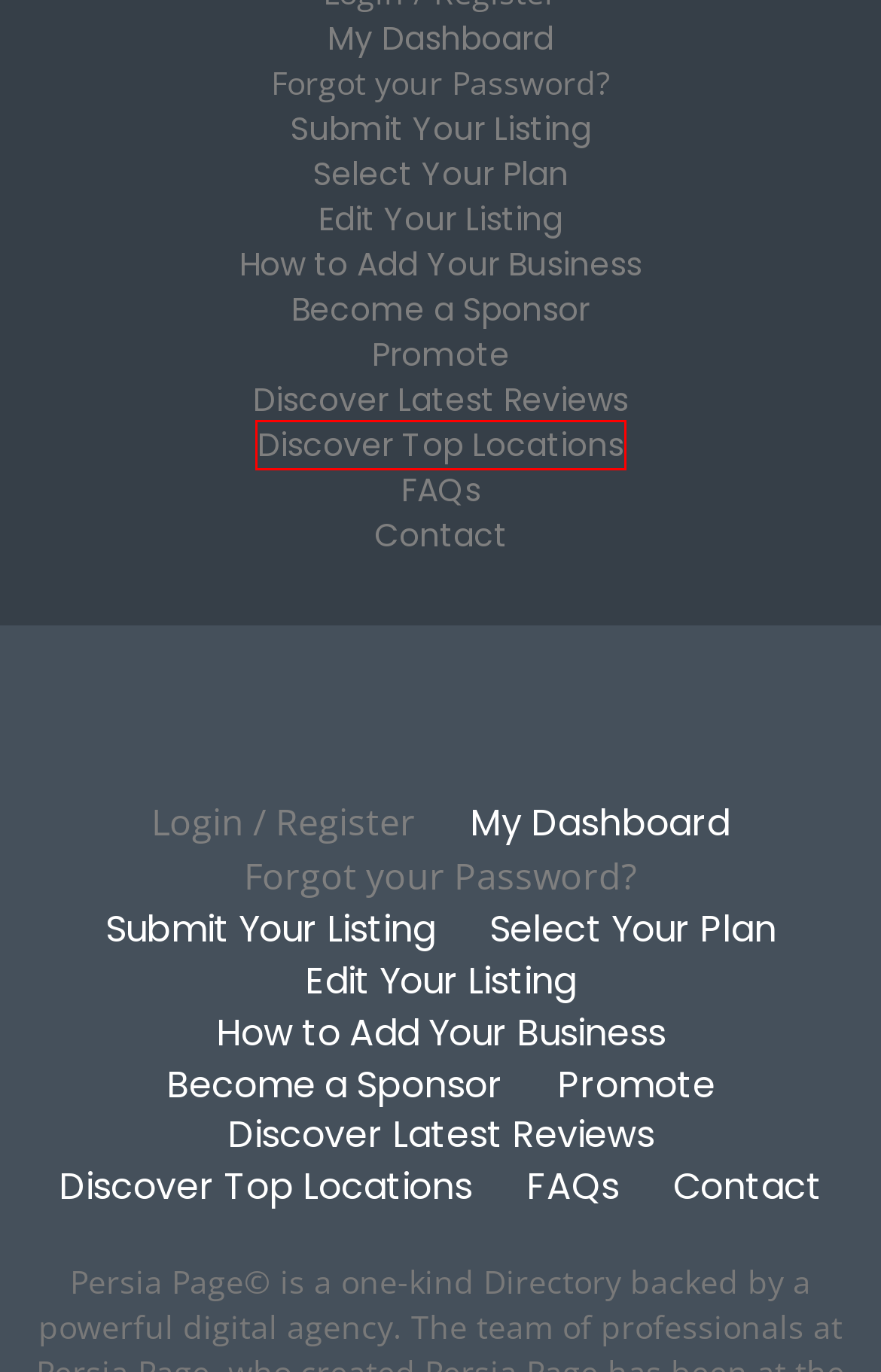Take a look at the provided webpage screenshot featuring a red bounding box around an element. Select the most appropriate webpage description for the page that loads after clicking on the element inside the red bounding box. Here are the candidates:
A. Turkish Iranian Persian Business Directory | Persia Page
B. Swedish Iranians Persian Directory (Sweden) Stockholm → Malmö
C. Live Chat Support | Persia Page
D. Discover Top Locations in PersiaPage's
E. Persian Sofreh Aghd‎ | Vendors you need for your Wedding
F. Montreal Persian Directory | Events,Concerts, Conference 2019
G. Turkish Iranian Persian Business Directory in İstanbul
H. FAQ | Frequently Asked Question - definition of Frequently Asked

D